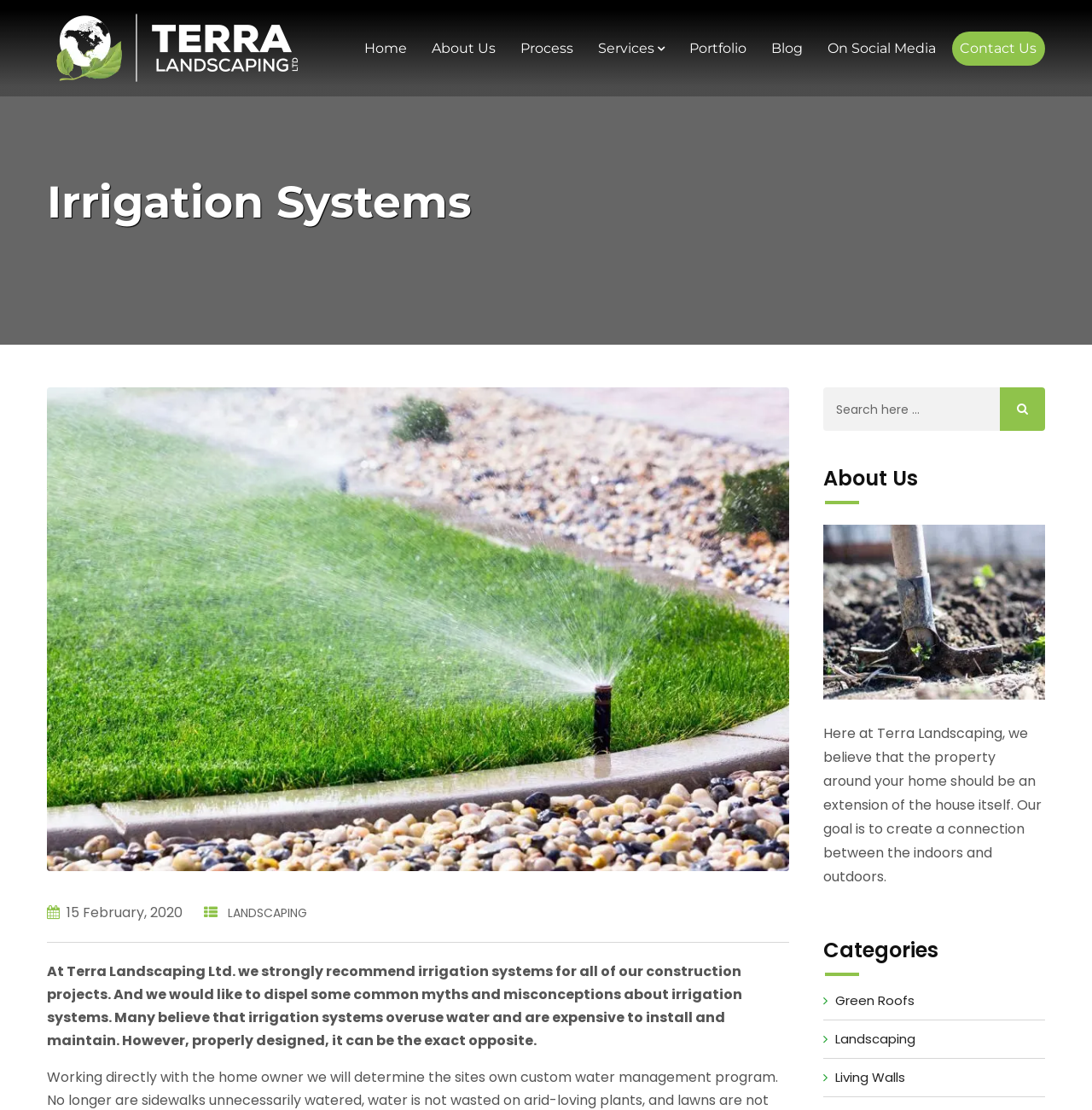Please identify the bounding box coordinates for the region that you need to click to follow this instruction: "Read the blog".

[0.699, 0.028, 0.743, 0.059]